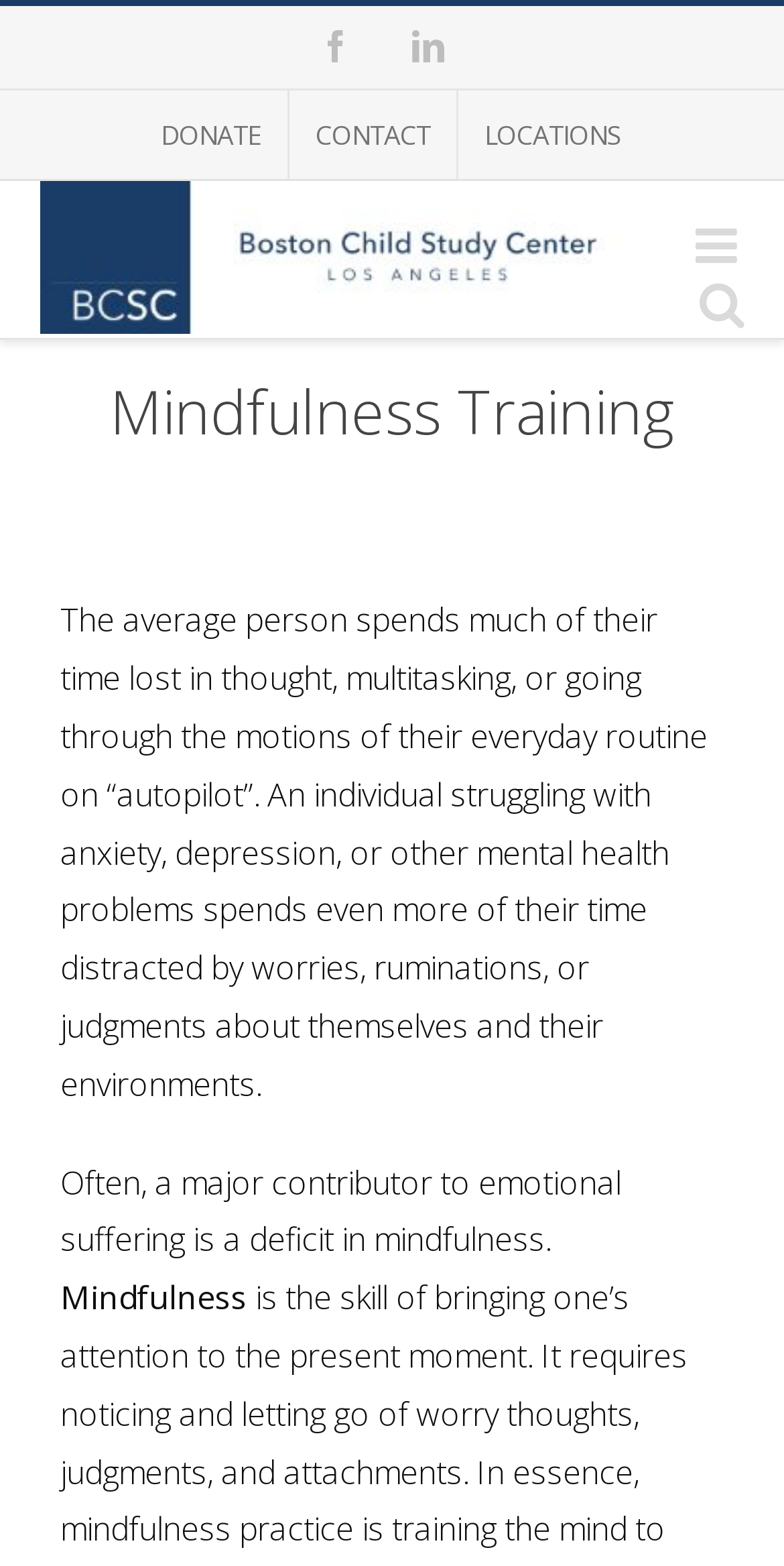Answer the following in one word or a short phrase: 
What is the topic of the main content?

Mindfulness